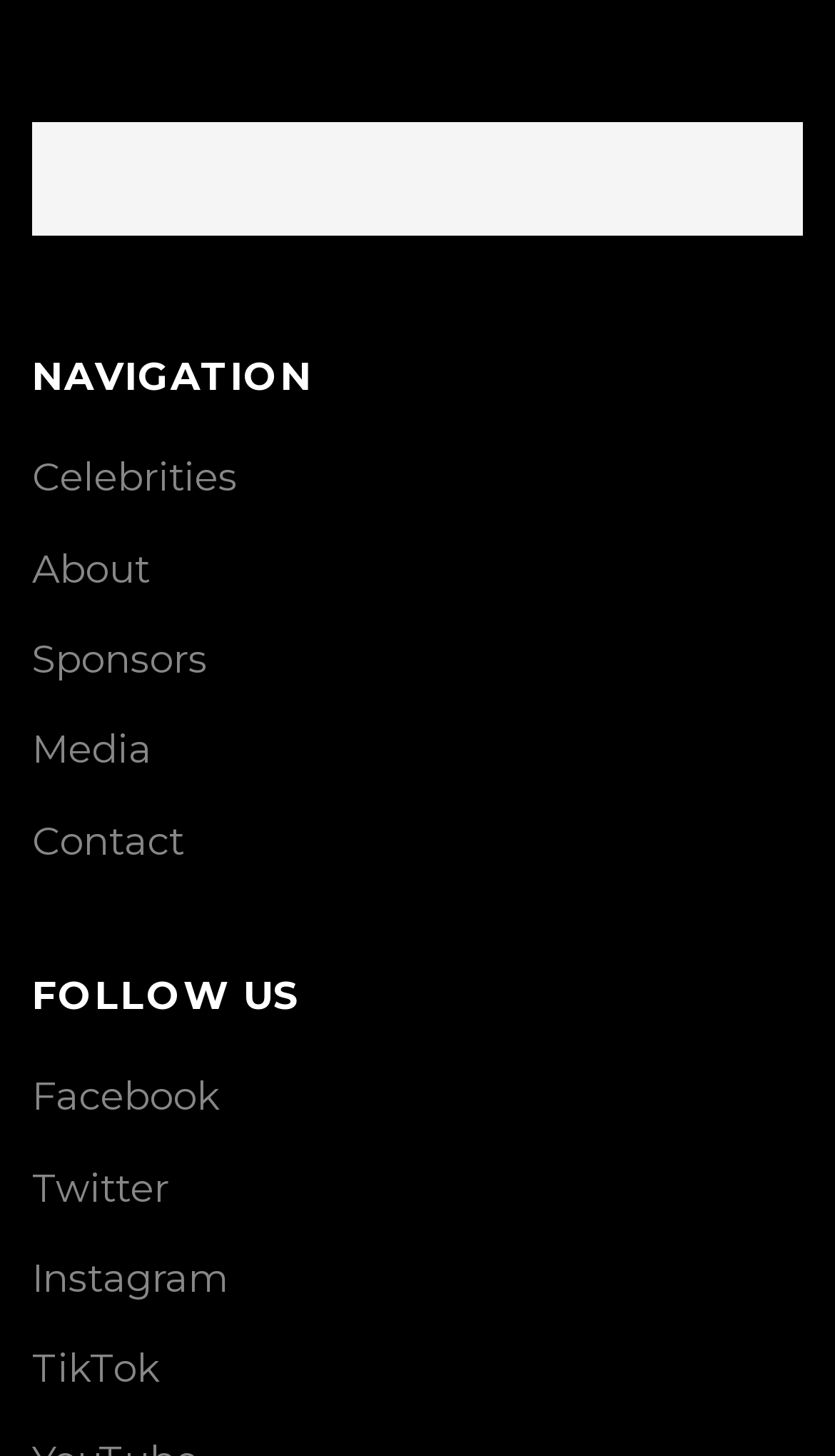Respond to the following question using a concise word or phrase: 
What is the last navigation item?

Contact